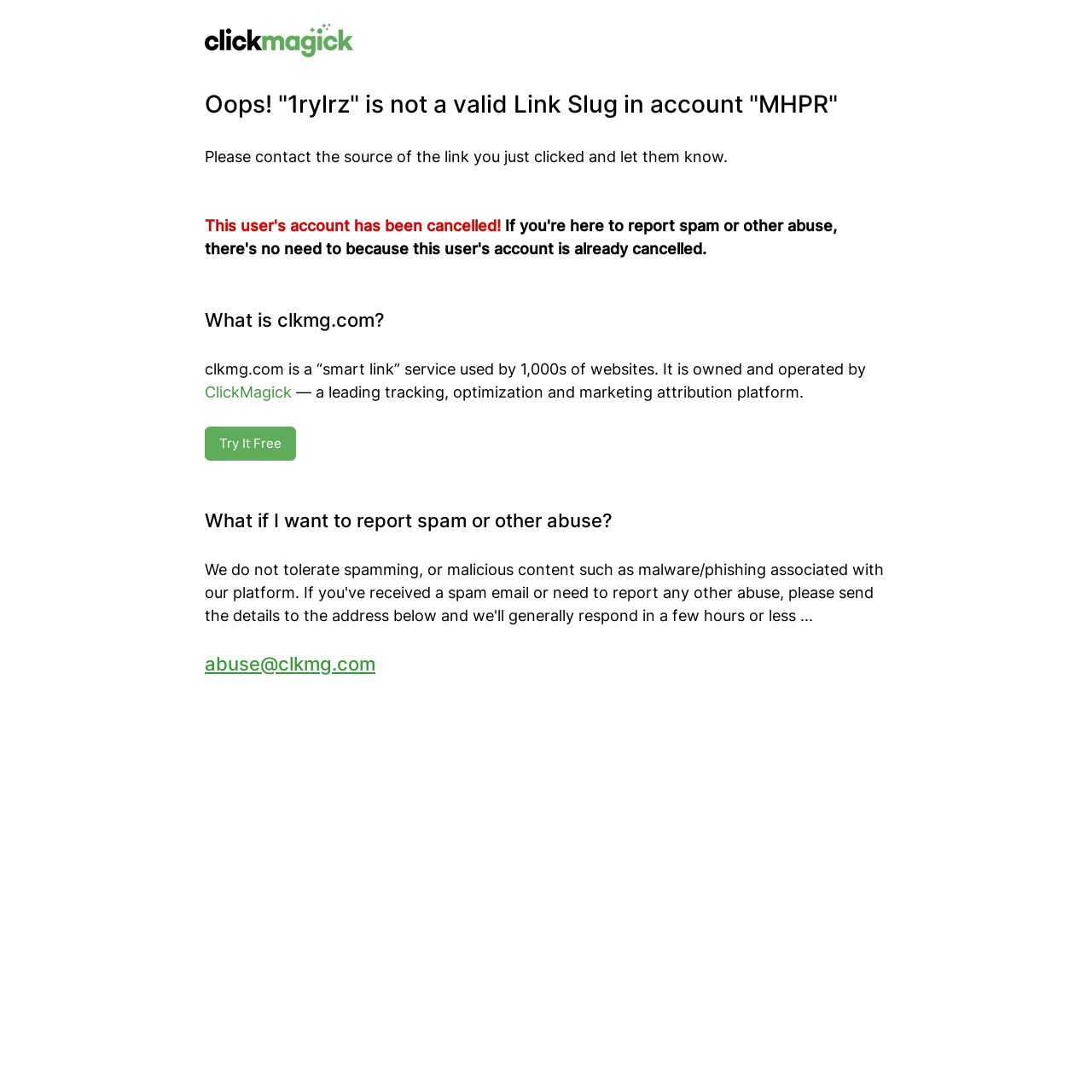Respond with a single word or phrase to the following question:
What is the purpose of clkmg.com?

Smart link service